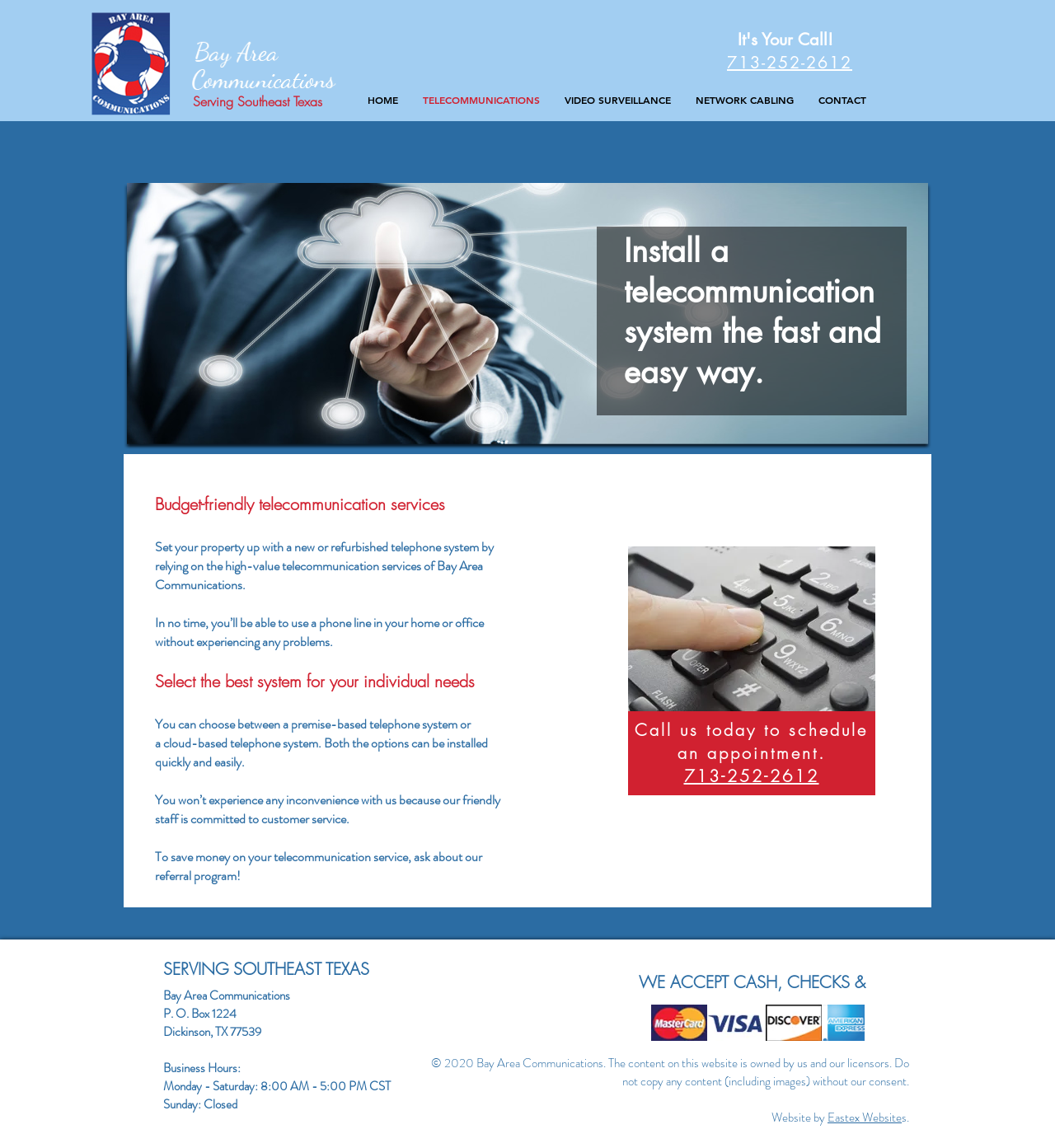Please specify the bounding box coordinates of the clickable region necessary for completing the following instruction: "Schedule an appointment by calling the phone number". The coordinates must consist of four float numbers between 0 and 1, i.e., [left, top, right, bottom].

[0.648, 0.666, 0.776, 0.686]